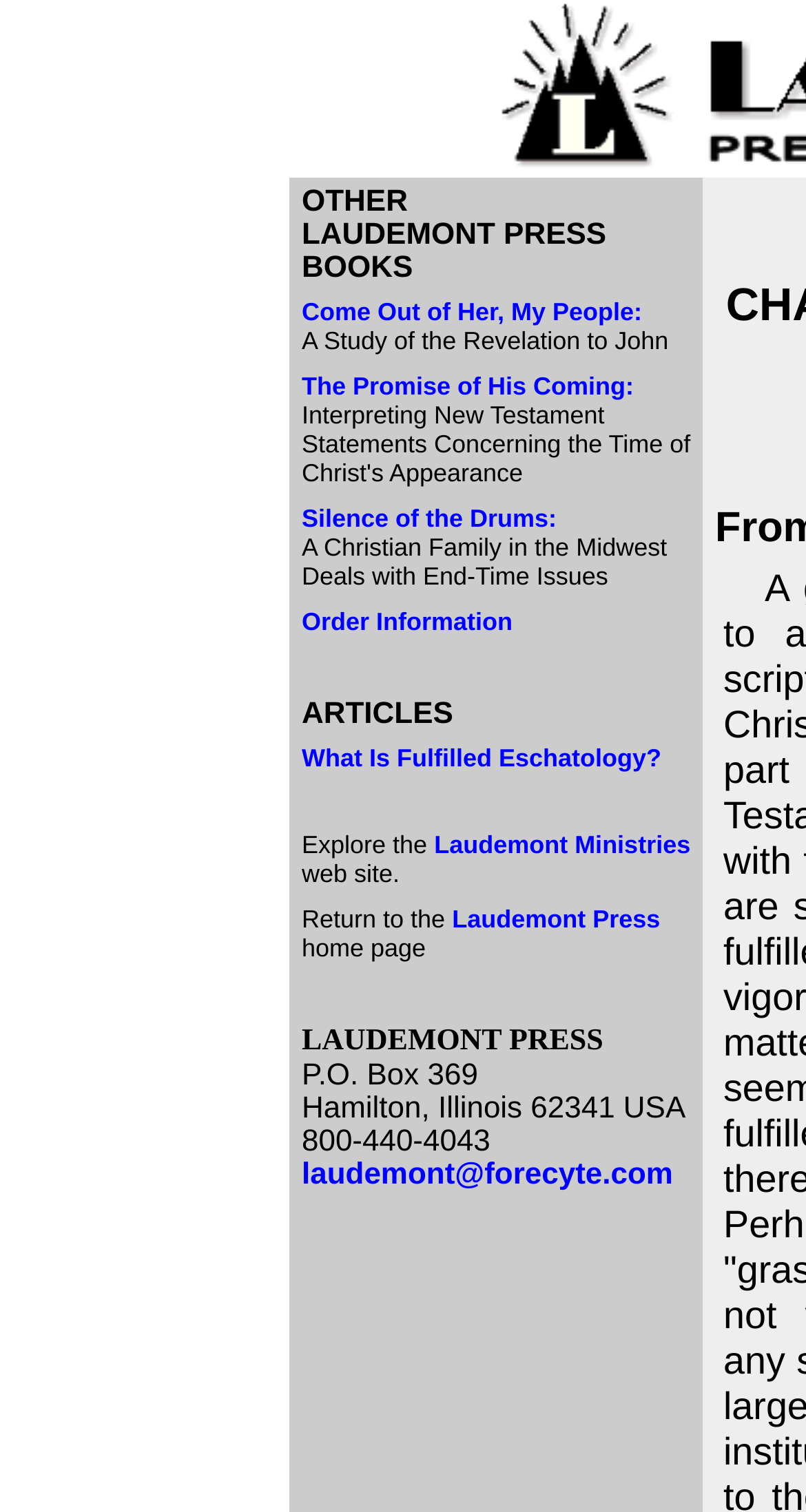Provide the bounding box coordinates for the specified HTML element described in this description: "laudemont@forecyte.com". The coordinates should be four float numbers ranging from 0 to 1, in the format [left, top, right, bottom].

[0.374, 0.766, 0.835, 0.788]